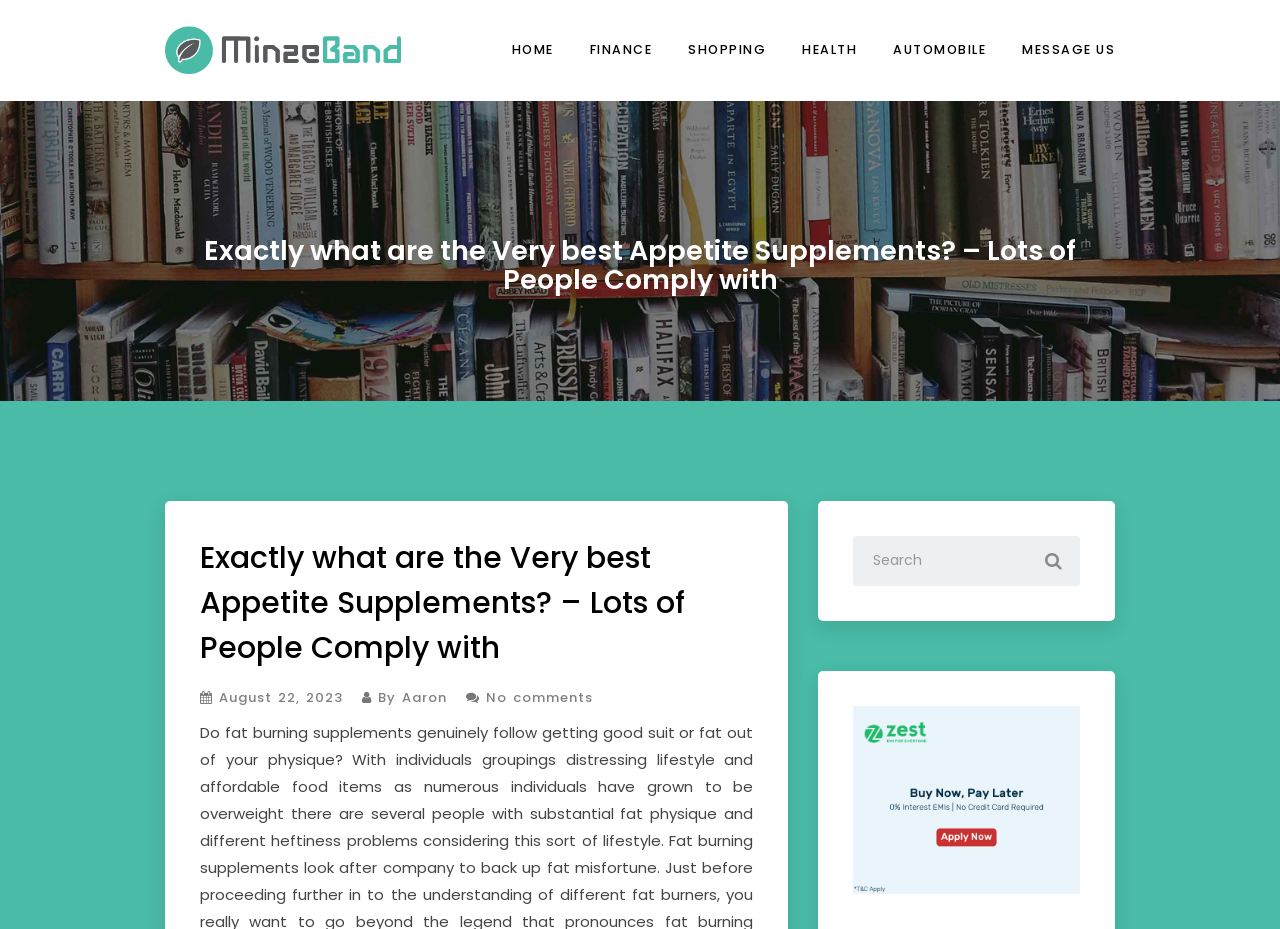Given the description "Message Us", provide the bounding box coordinates of the corresponding UI element.

[0.795, 0.026, 0.871, 0.082]